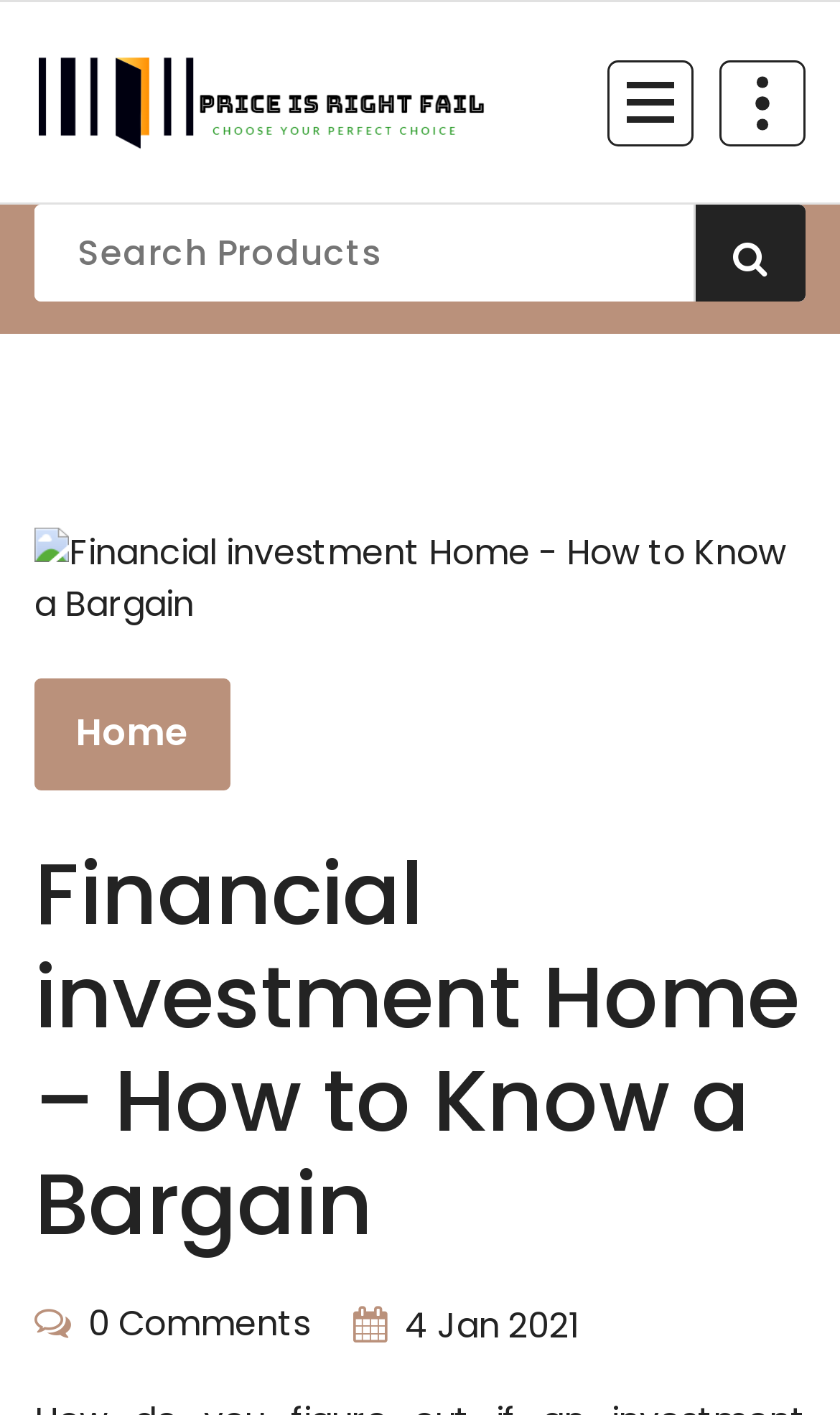Consider the image and give a detailed and elaborate answer to the question: 
What is the purpose of the textbox?

The textbox is labeled 'Search Products' and has a search icon button next to it, suggesting that its purpose is to allow users to search for products on the website.